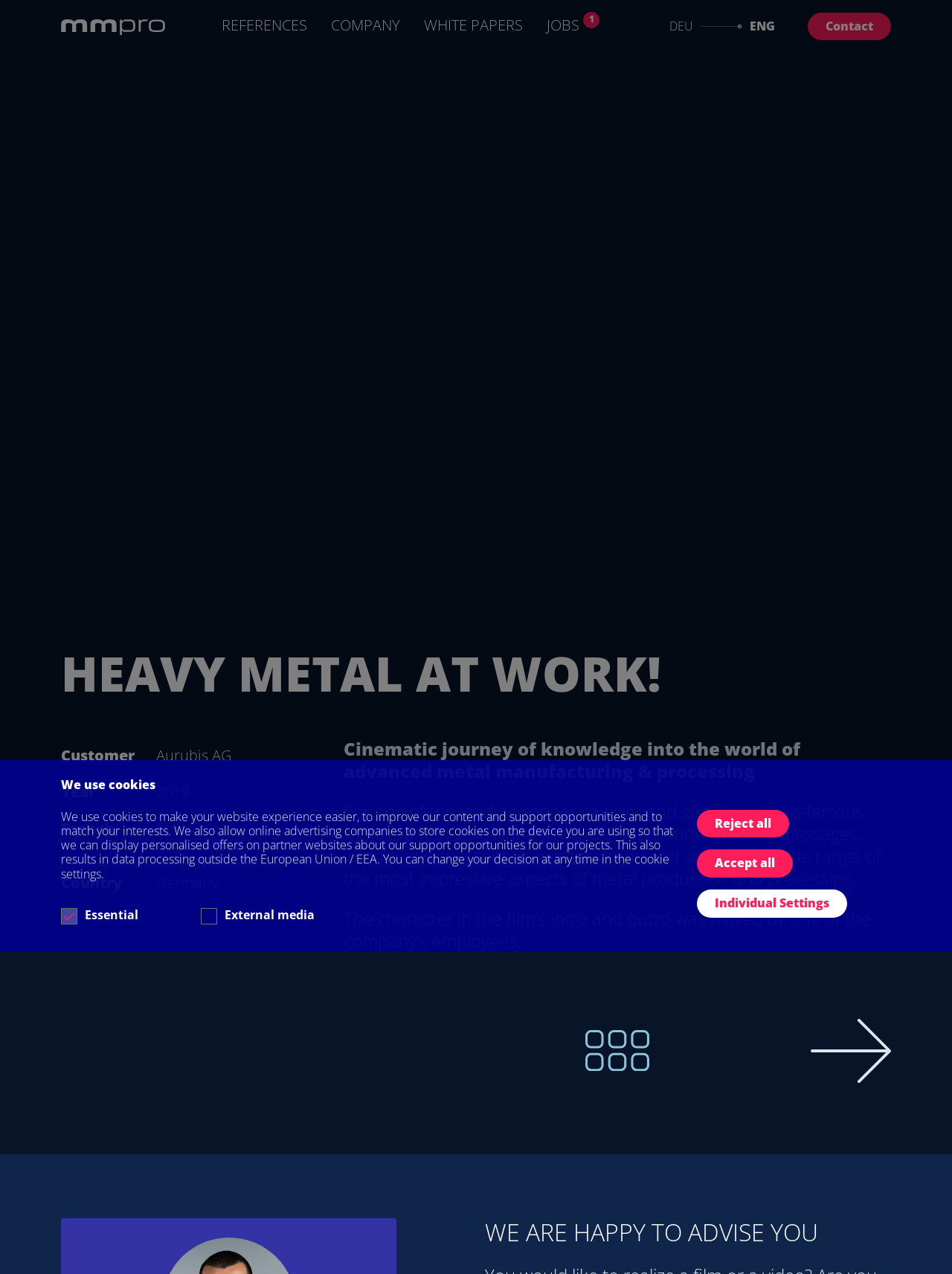Describe all the significant parts and information present on the webpage.

The webpage is about mmpro Media AG, a company that specializes in advanced metal manufacturing and processing. At the top left corner, there is a link to the company's website, "mmpro.de", accompanied by a small image. To the right of this, there are two flags, one for Germany (DEU) and one for England (ENG), indicating that the website is available in multiple languages.

Below the language options, there is a navigation menu with links to different sections of the website, including "Contact", "REFERENCES", "COMPANY", "WHITE PAPERS", and "JOBS 1". 

The main content of the webpage is an iframe that takes up most of the page. Within this iframe, there is a heading that reads "HEAVY METAL AT WORK!" in bold font. Below this, there is a table with four rows, each containing information about a customer, including the customer's name, year, branch, and country.

To the right of the table, there are three blocks of text that describe a cinematic journey into the world of advanced metal manufacturing and processing. The text is written in a narrative style and includes interesting facts about the company.

Below the text blocks, there are two links, one with the text "Setting sails together" and another with no text, both accompanied by small images. 

At the bottom of the page, there is a heading that reads "WE ARE HAPPY TO ADVISE YOU" in bold font. Below this, there is a section about cookies, with a heading that reads "We use cookies" and a block of text that explains how the website uses cookies. There are also three links to manage cookie settings, including "Reject all", "Accept all", and "Individual Settings".